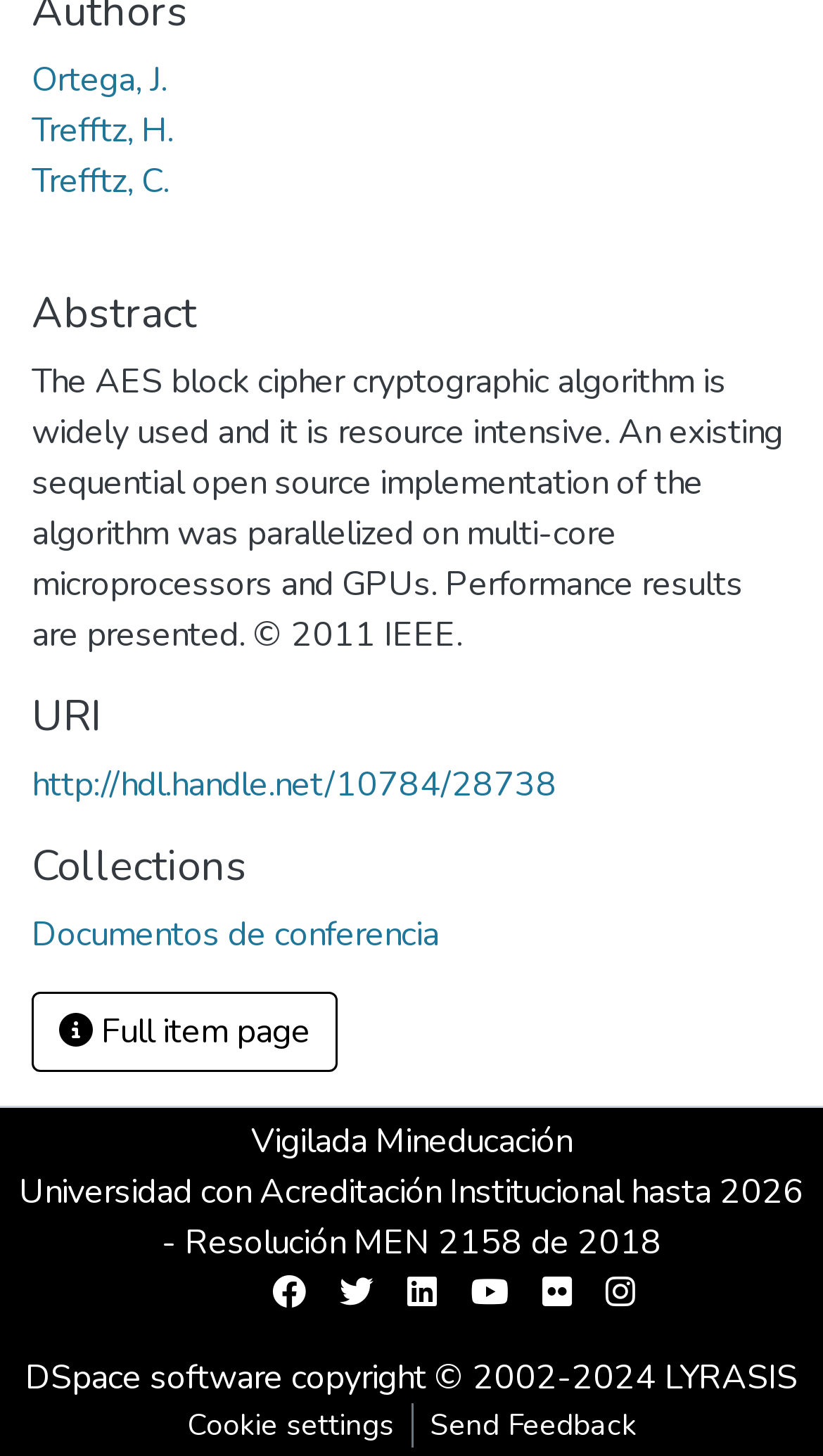Find the bounding box coordinates for the element that must be clicked to complete the instruction: "Go to the collections page". The coordinates should be four float numbers between 0 and 1, indicated as [left, top, right, bottom].

[0.038, 0.626, 0.533, 0.658]